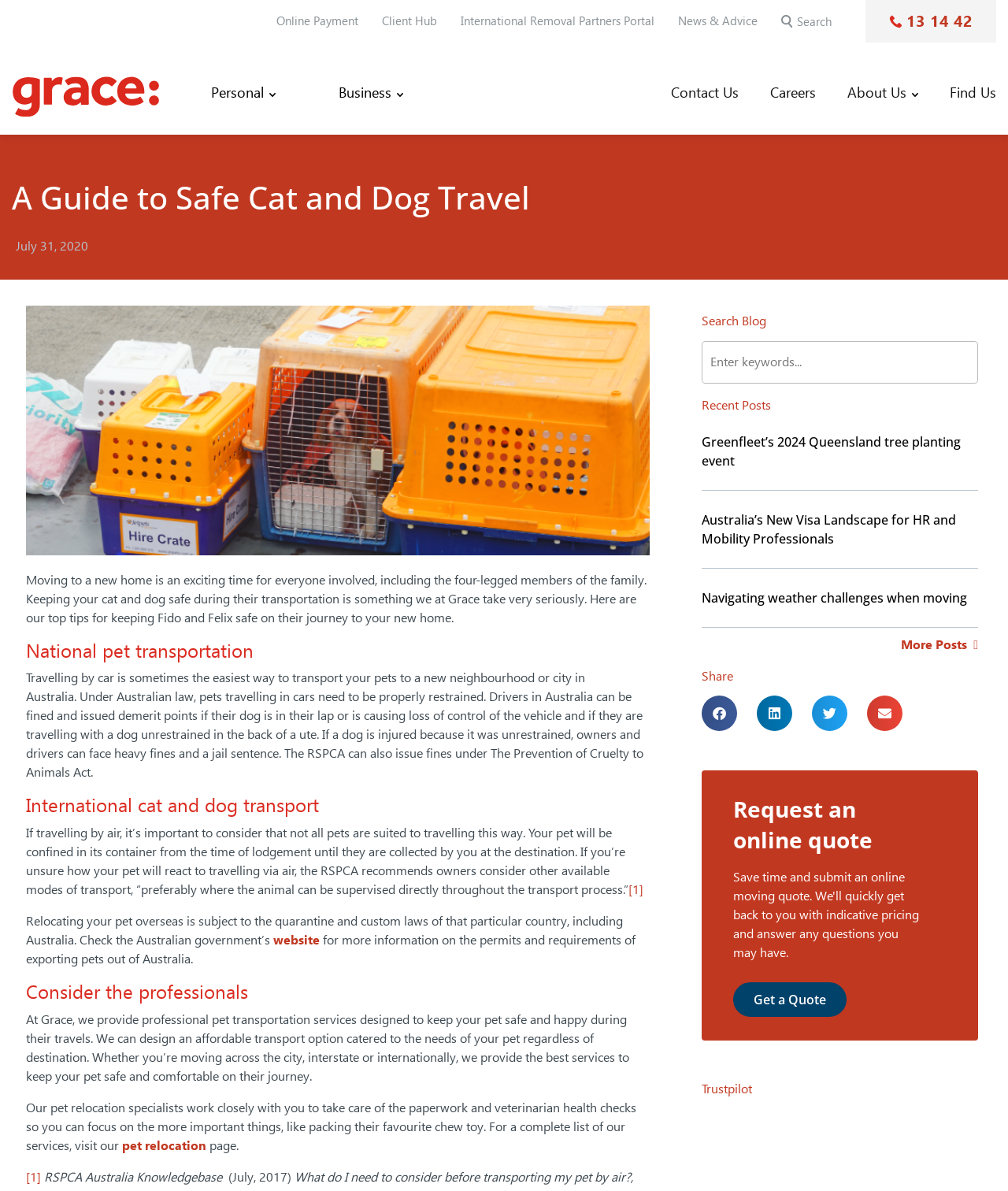Locate the bounding box coordinates of the area where you should click to accomplish the instruction: "Get a document storage consultation".

[0.802, 0.186, 0.965, 0.216]